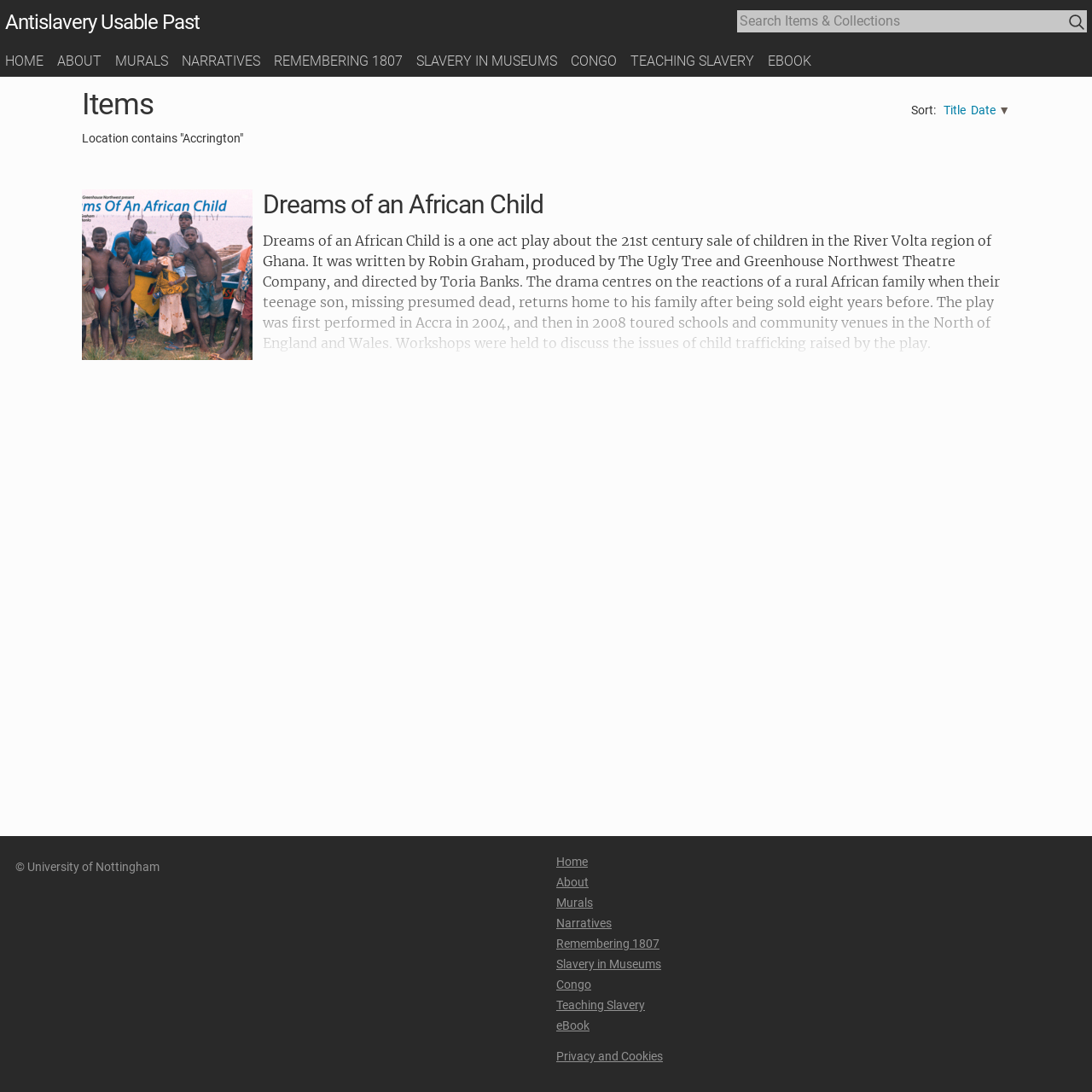What type of content is displayed on the webpage?
Use the image to answer the question with a single word or phrase.

Visual culture and narratives